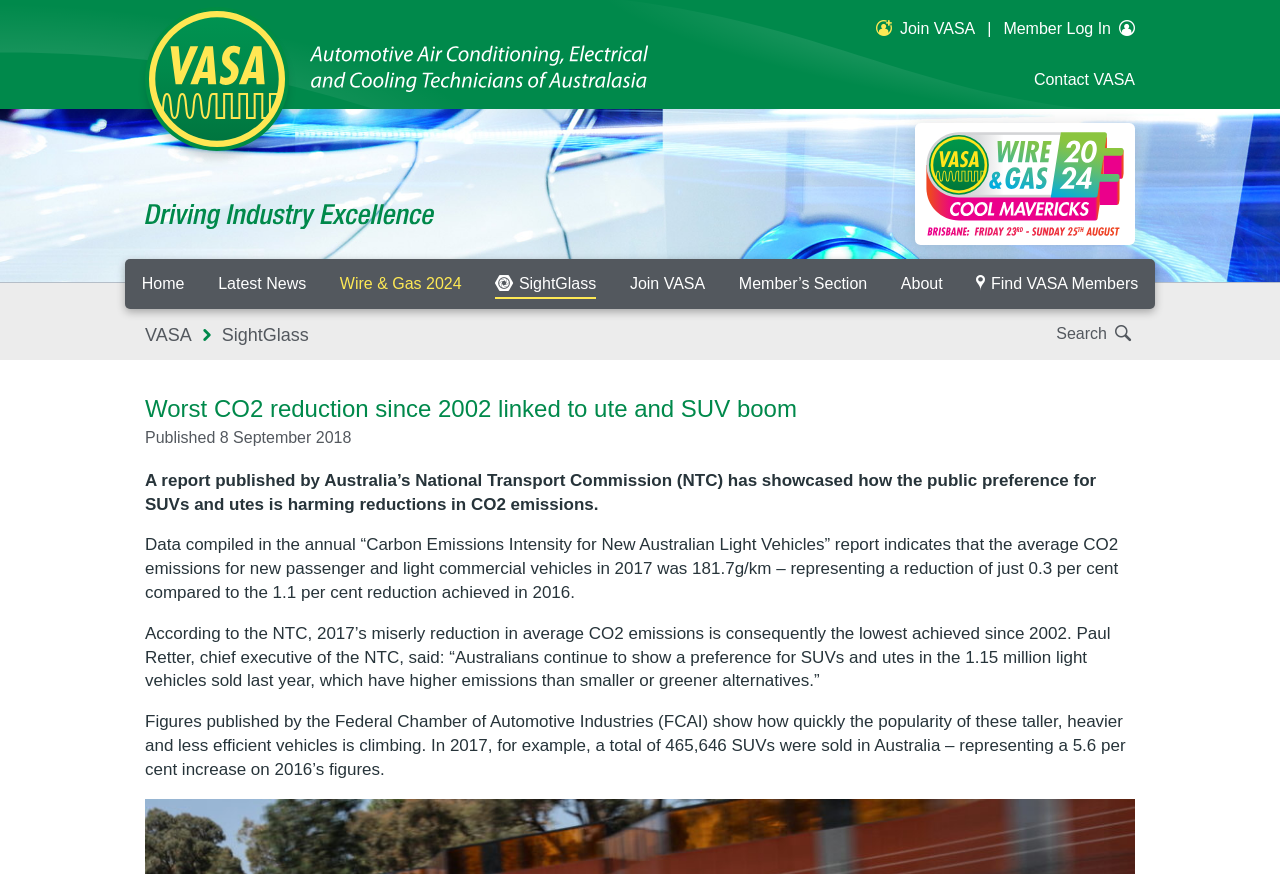Determine the bounding box coordinates of the area to click in order to meet this instruction: "View 'Wire & Gas 2024' event details".

[0.715, 0.141, 0.887, 0.281]